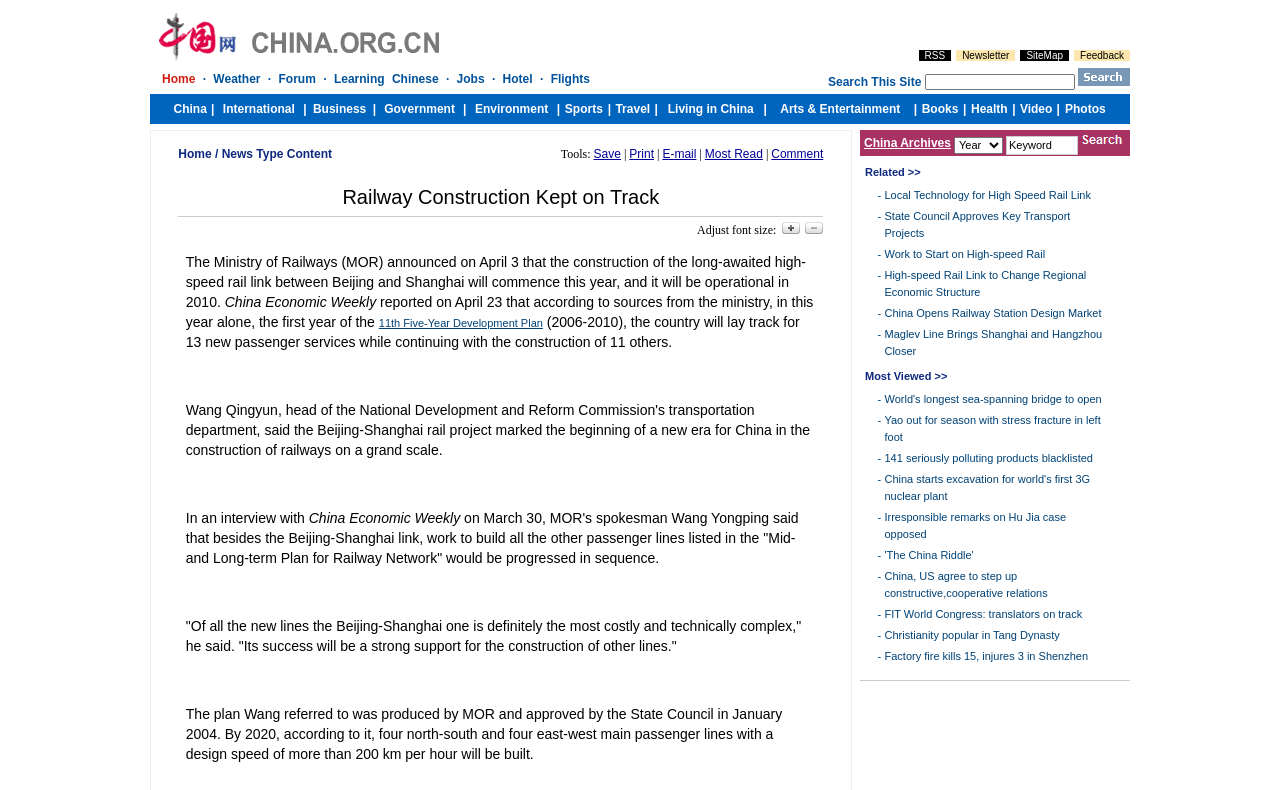What are the related news links? Look at the image and give a one-word or short phrase answer.

Local Technology for High Speed Rail Link, State Council Approves Key Transport Projects, ...